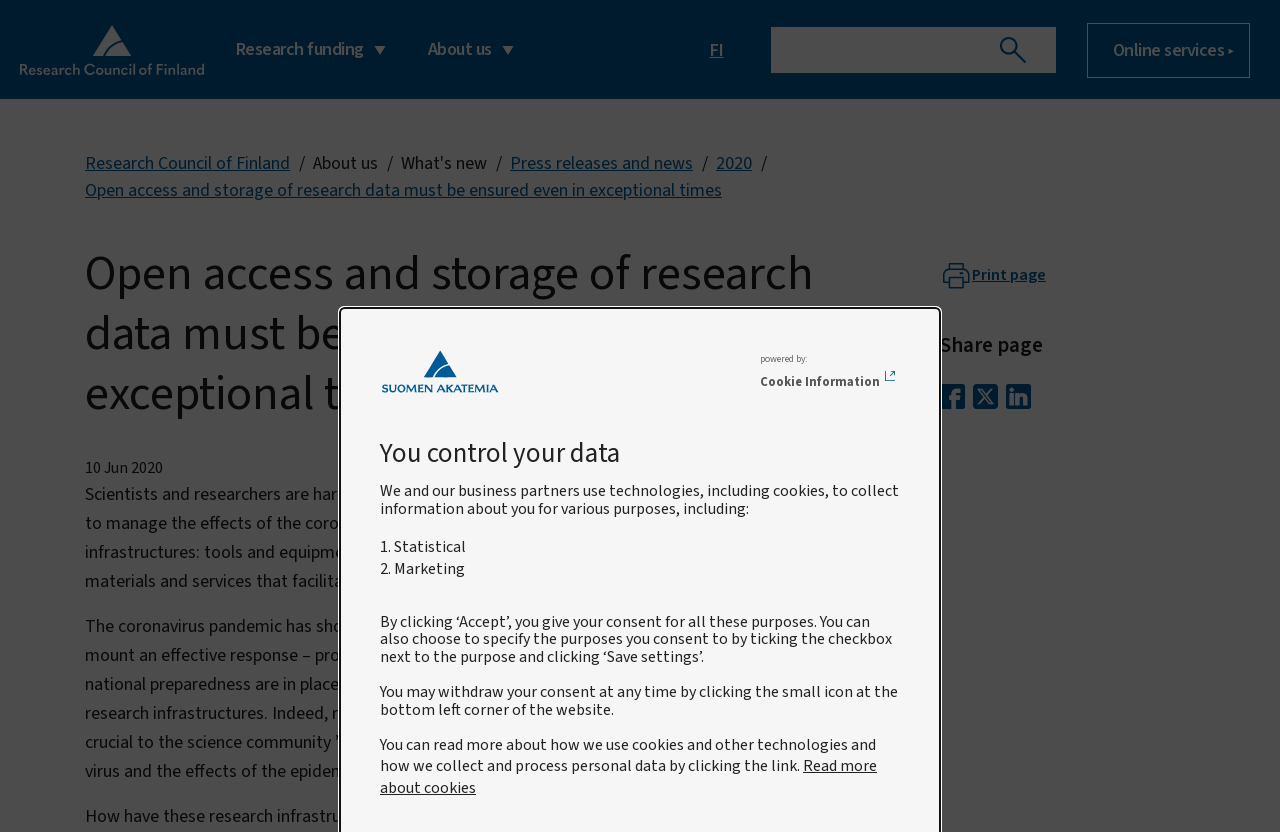Please identify the coordinates of the bounding box that should be clicked to fulfill this instruction: "Go to Research funding page".

[0.178, 0.033, 0.303, 0.087]